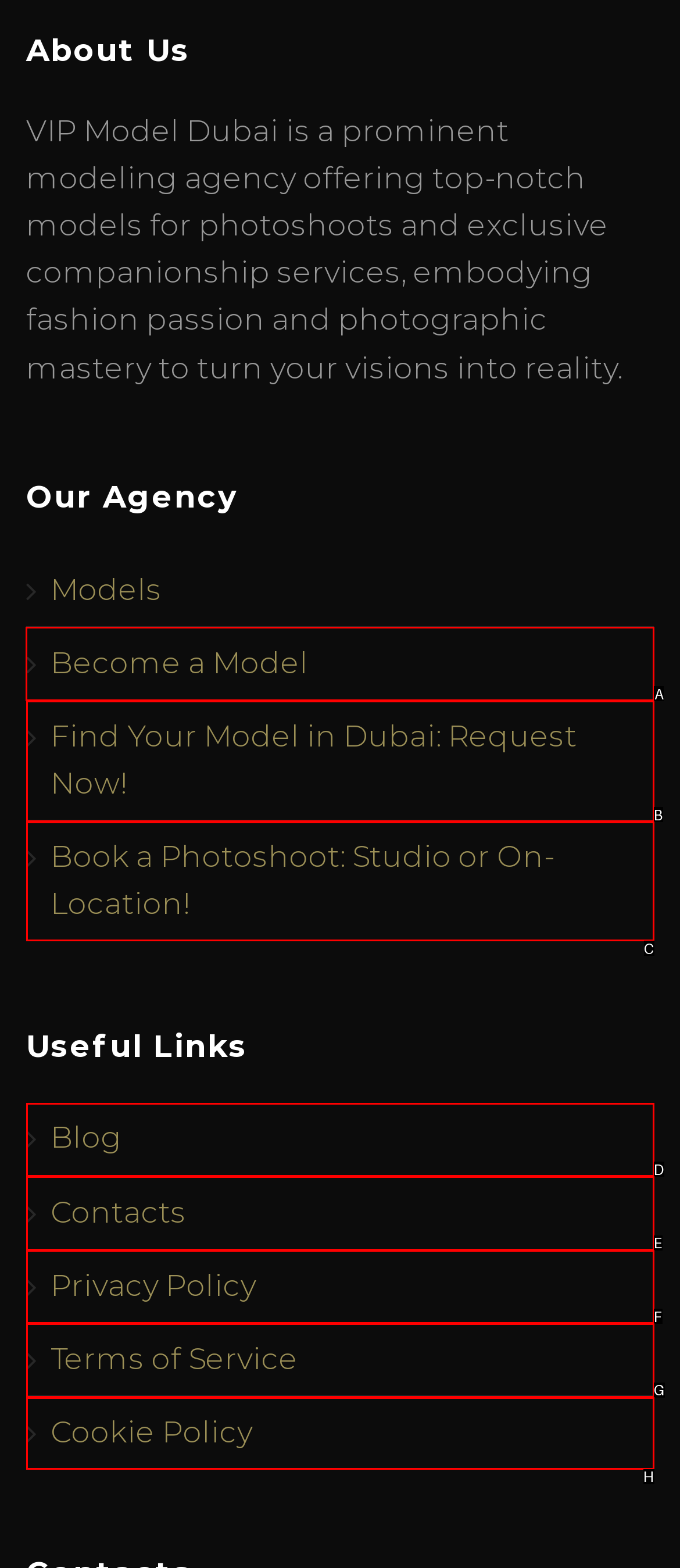Select the proper UI element to click in order to perform the following task: Become a model. Indicate your choice with the letter of the appropriate option.

A